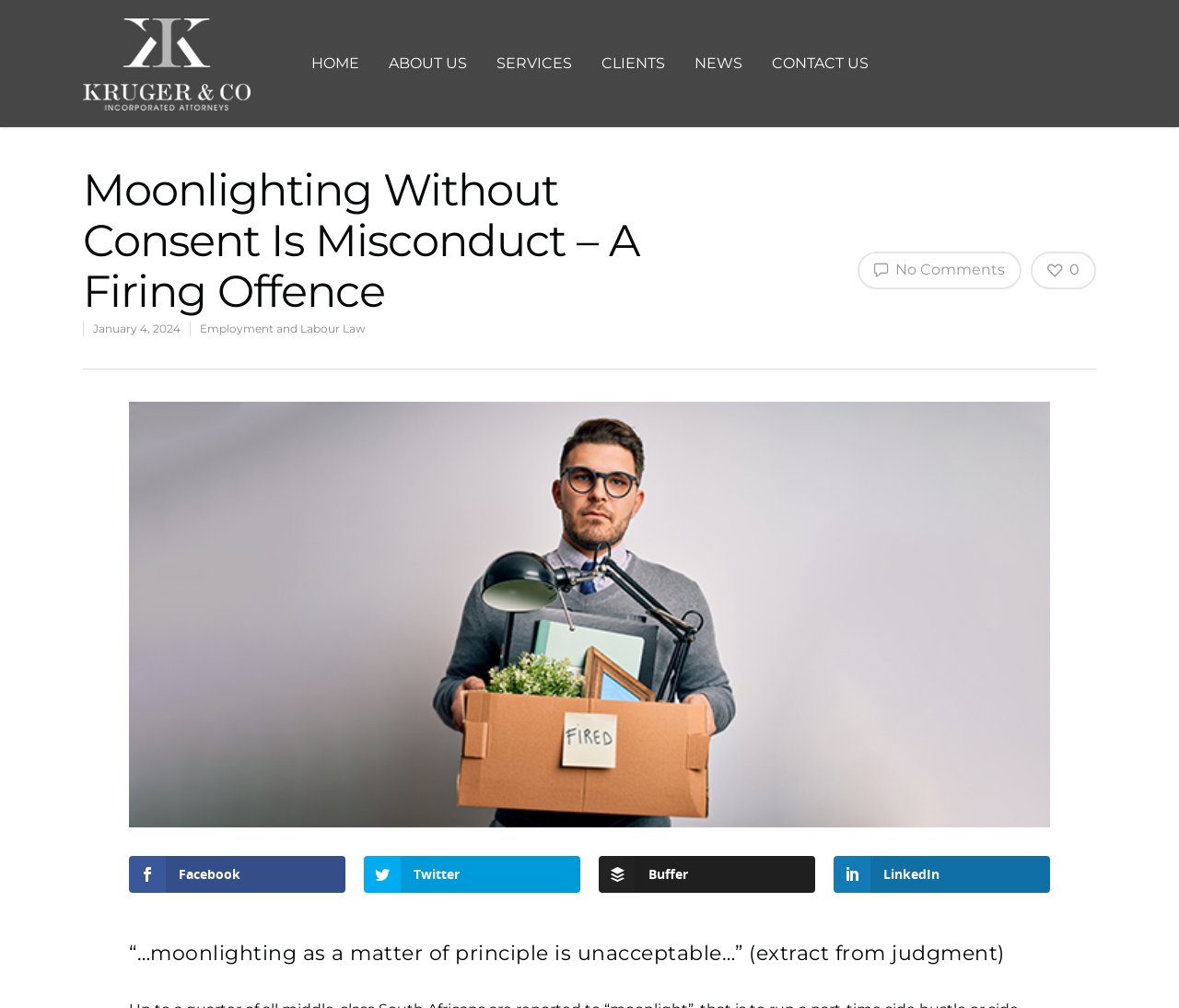Answer the question using only a single word or phrase: 
What is the quote mentioned in the webpage?

“…moonlighting as a matter of principle is unacceptable…”